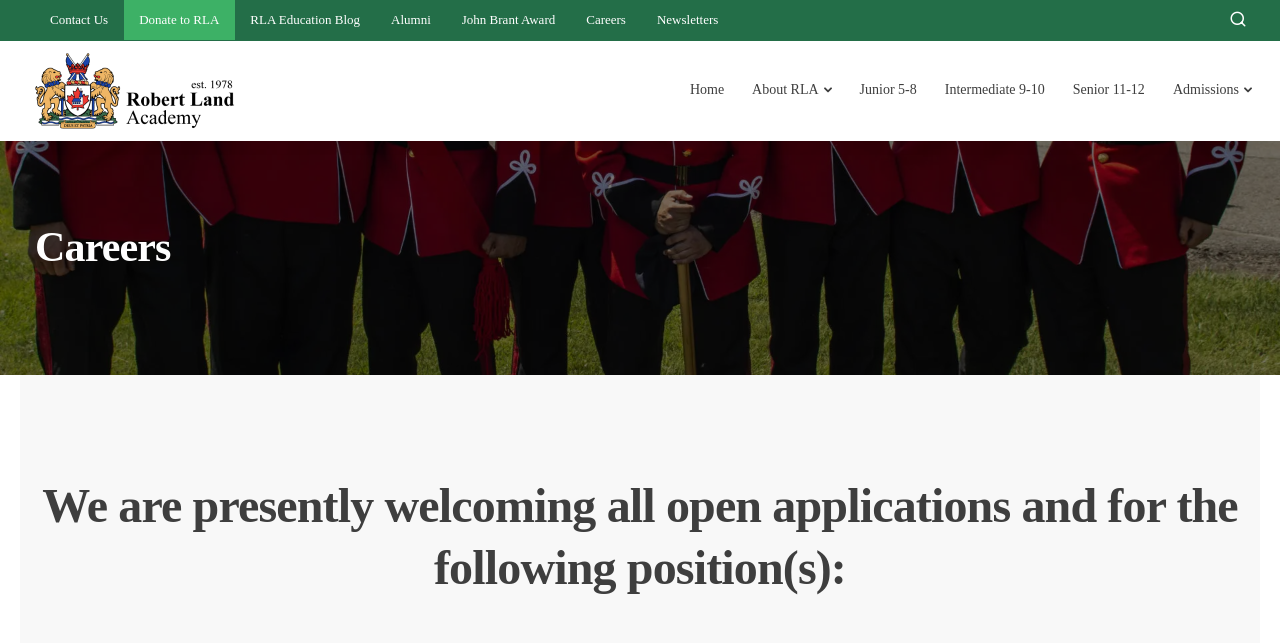Please identify the bounding box coordinates of the element that needs to be clicked to perform the following instruction: "Explore Admissions".

[0.905, 0.079, 0.989, 0.201]